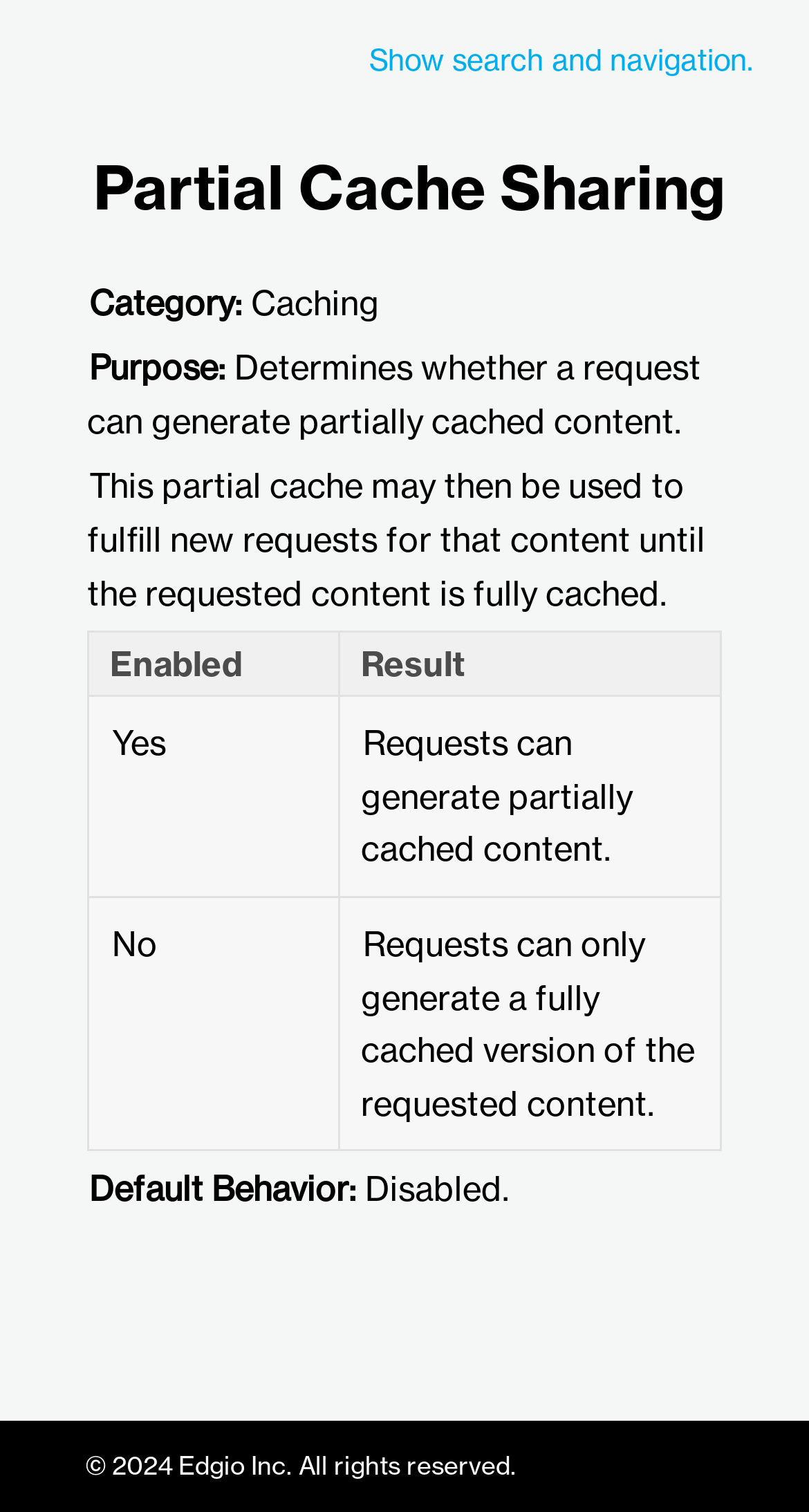What are the two possible results of partial cache sharing?
Using the image as a reference, answer the question with a short word or phrase.

Partially cached or fully cached